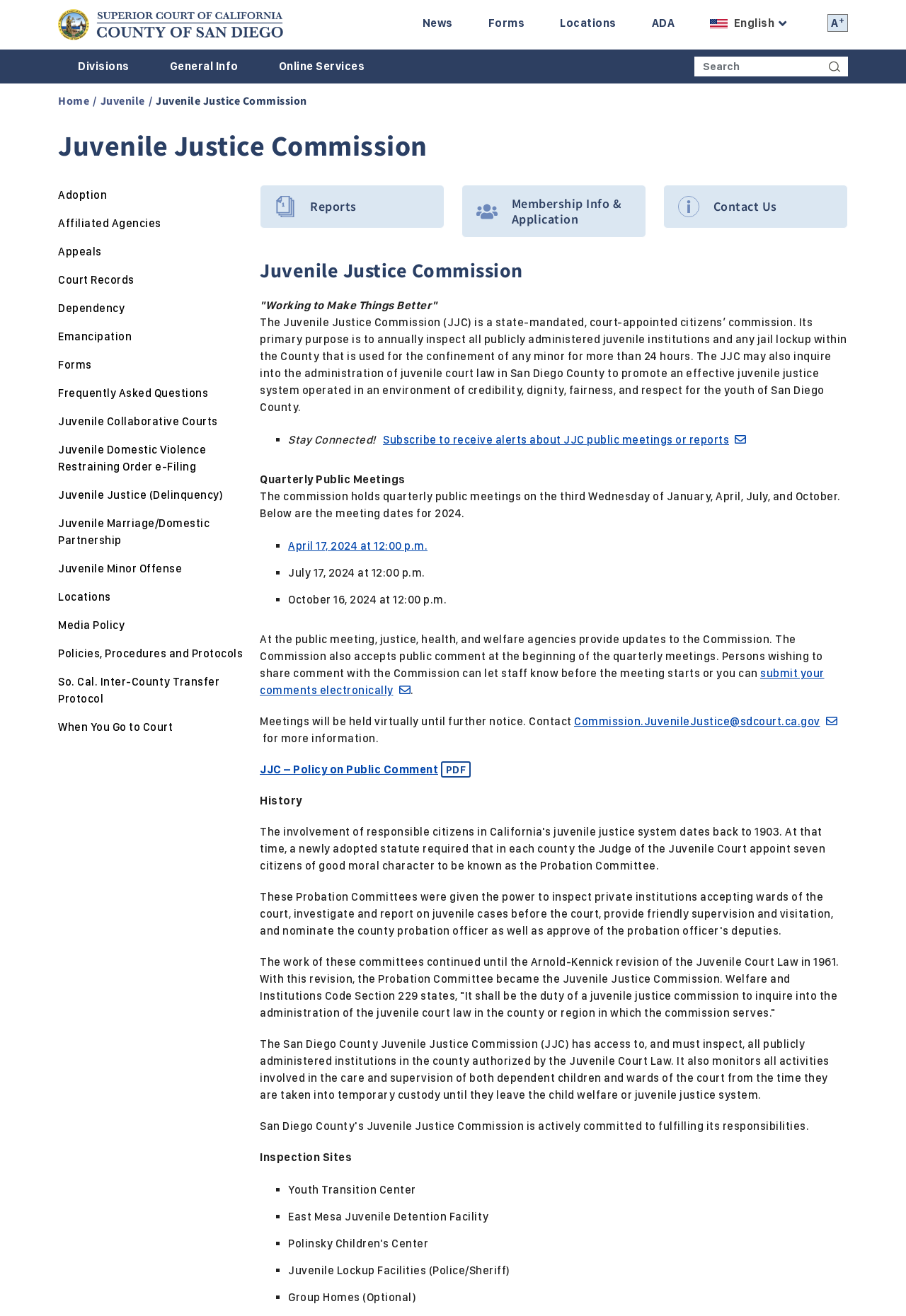What is the contact email for the Commission? Examine the screenshot and reply using just one word or a brief phrase.

Commission.JuvenileJustice@sdcourt.ca.gov